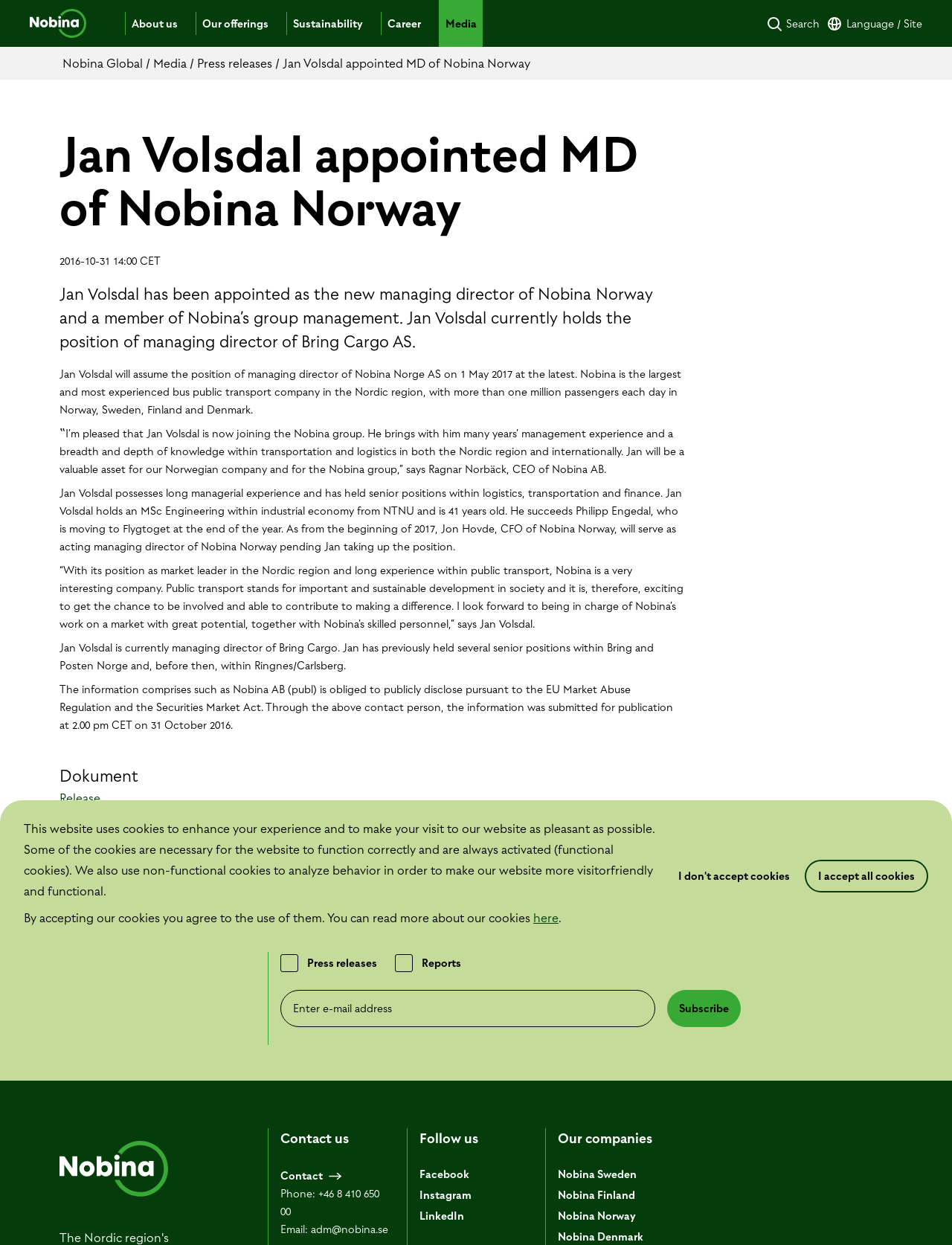Find the bounding box coordinates of the area that needs to be clicked in order to achieve the following instruction: "Contact us". The coordinates should be specified as four float numbers between 0 and 1, i.e., [left, top, right, bottom].

[0.295, 0.907, 0.366, 0.922]